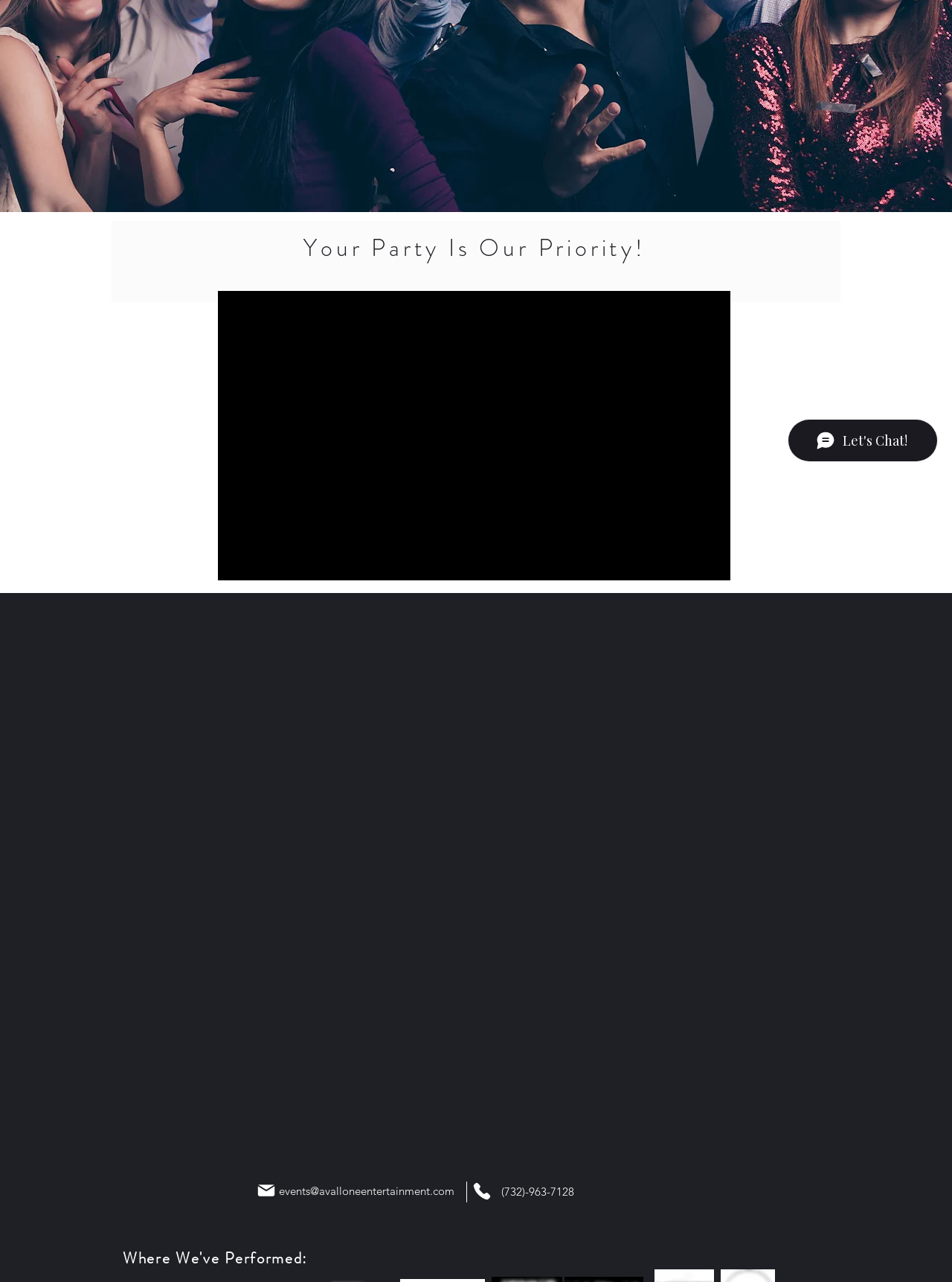Identify the bounding box for the described UI element: "Mail".

[0.27, 0.921, 0.29, 0.936]